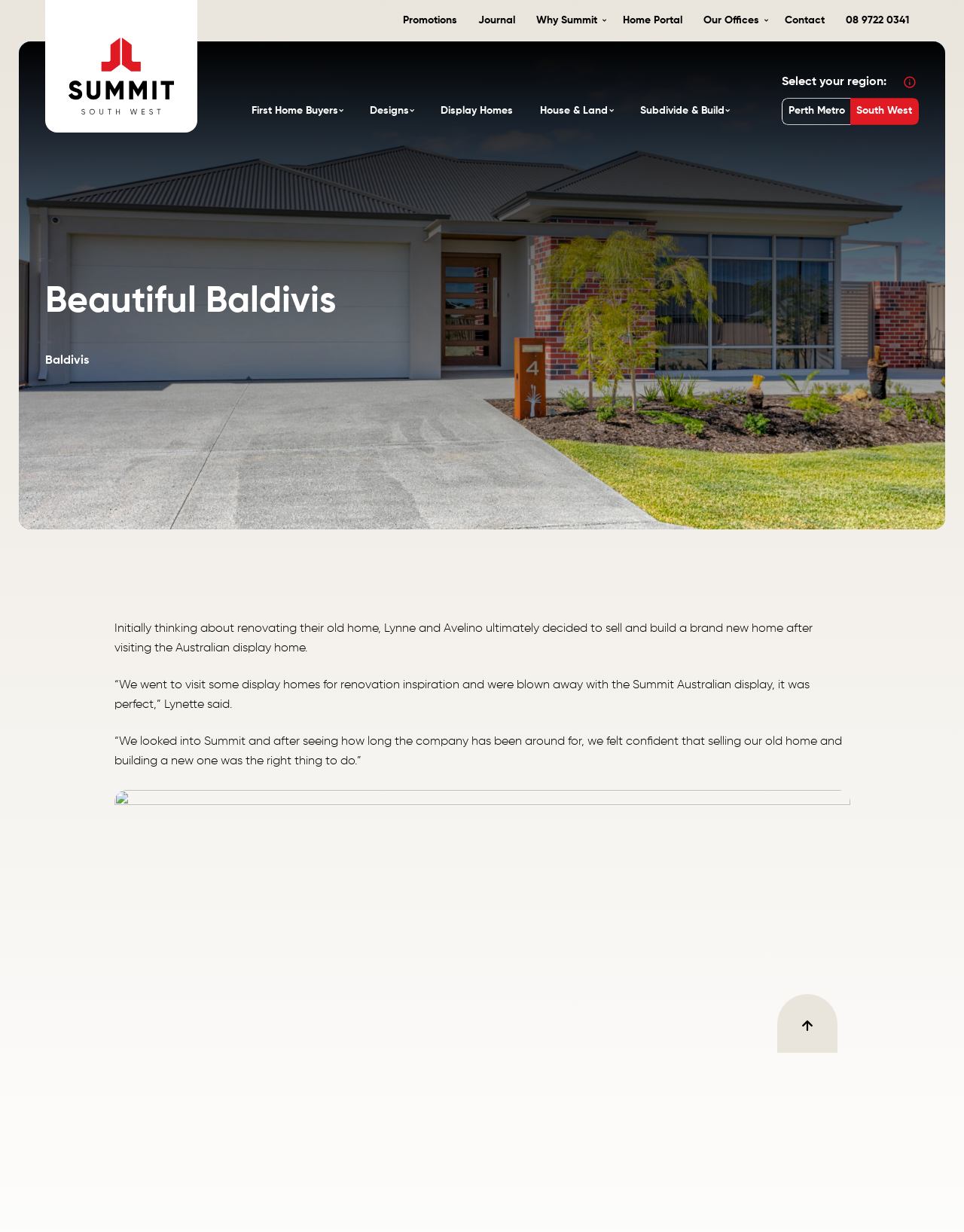Please provide a detailed answer to the question below by examining the image:
What is the company that Lynne and Avelino felt confident in building their new home with?

Based on the webpage, Lynne and Avelino felt confident in building their new home with Summit, a company that they researched and found to have a long history.